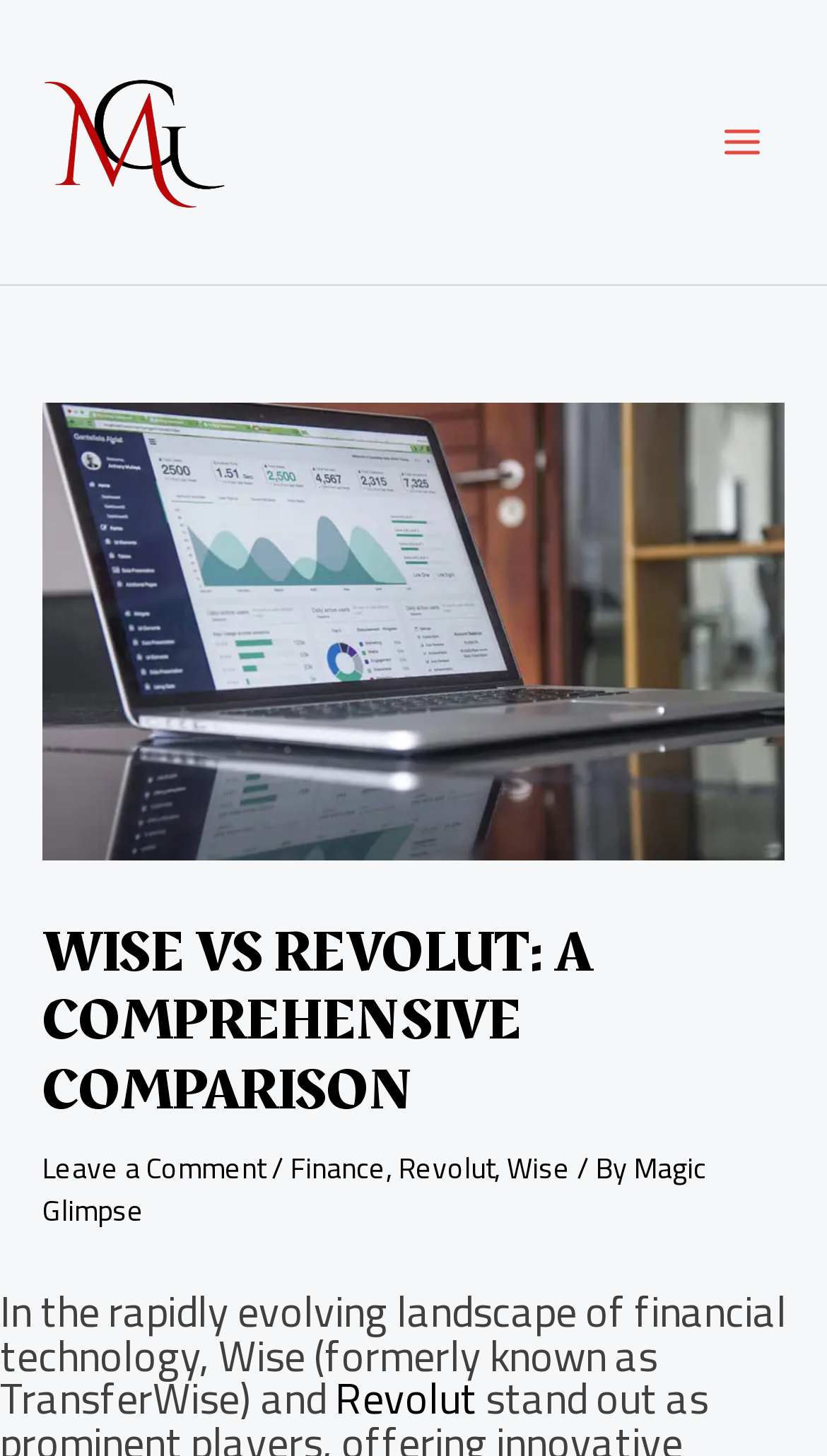Find and provide the bounding box coordinates for the UI element described here: "Finance". The coordinates should be given as four float numbers between 0 and 1: [left, top, right, bottom].

[0.351, 0.783, 0.467, 0.821]